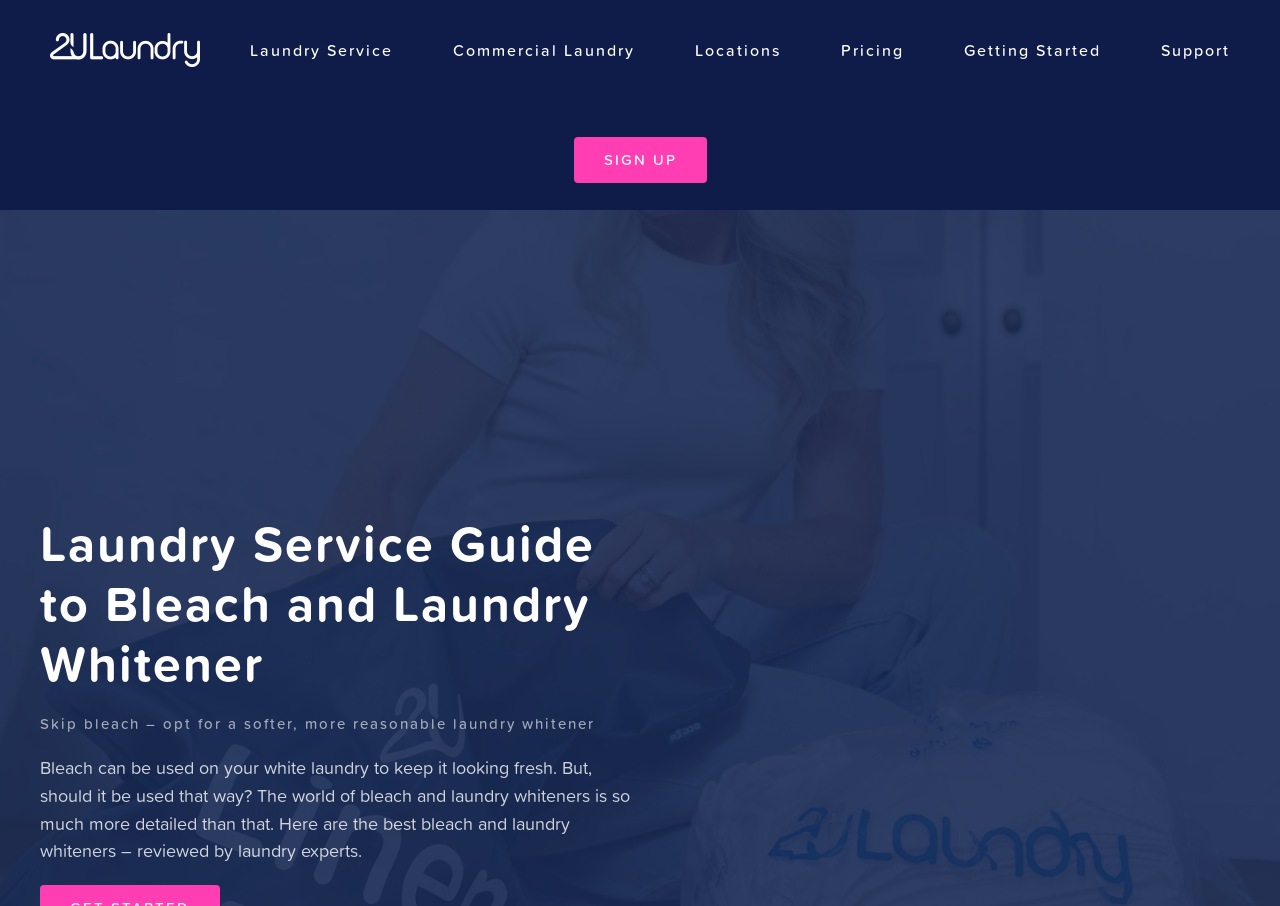What is the topic of the laundry service guide?
Please craft a detailed and exhaustive response to the question.

I found the answer by looking at the heading element with the text 'Laundry Service Guide to Bleach and Laundry Whitener', which indicates that the guide is about bleach and laundry whitener.